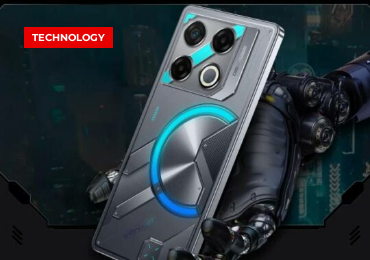Present a detailed portrayal of the image.

The image showcases a futuristic smartphone prominently featuring a sleek design with a striking metallic finish and a unique circular element highlighted in blue. The phone is positioned against a tech-themed background, featuring robotic elements suggesting advanced technology. Above the phone, there is a distinctive red banner with the label "TECHNOLOGY," indicating the category of the content associated with the image. This visually compelling setup hints at innovations and cutting-edge features likely related to the device, appealing to tech enthusiasts and gadget lovers.